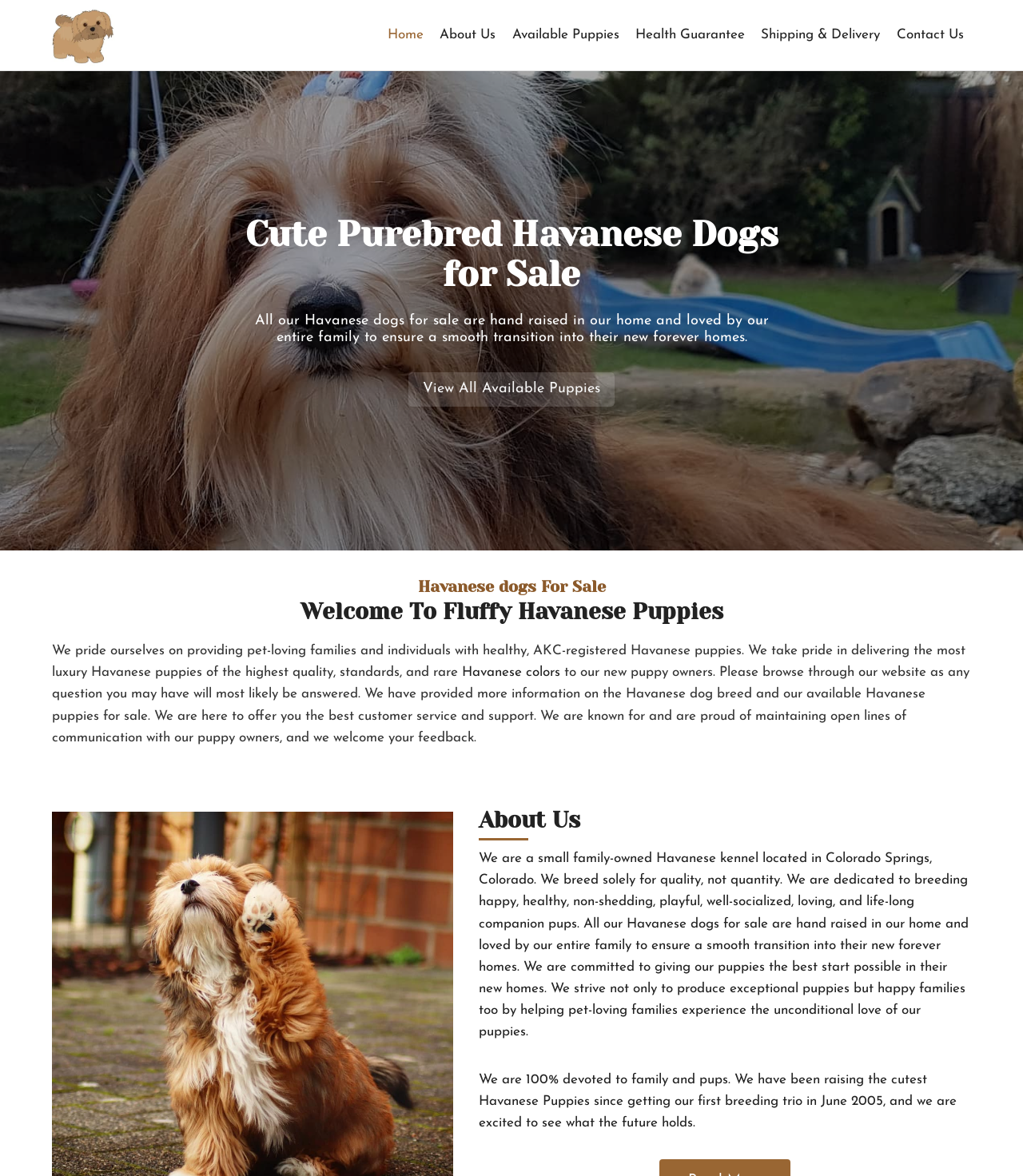Please determine the bounding box coordinates of the section I need to click to accomplish this instruction: "Learn about 'Havanese colors'".

[0.452, 0.566, 0.548, 0.578]